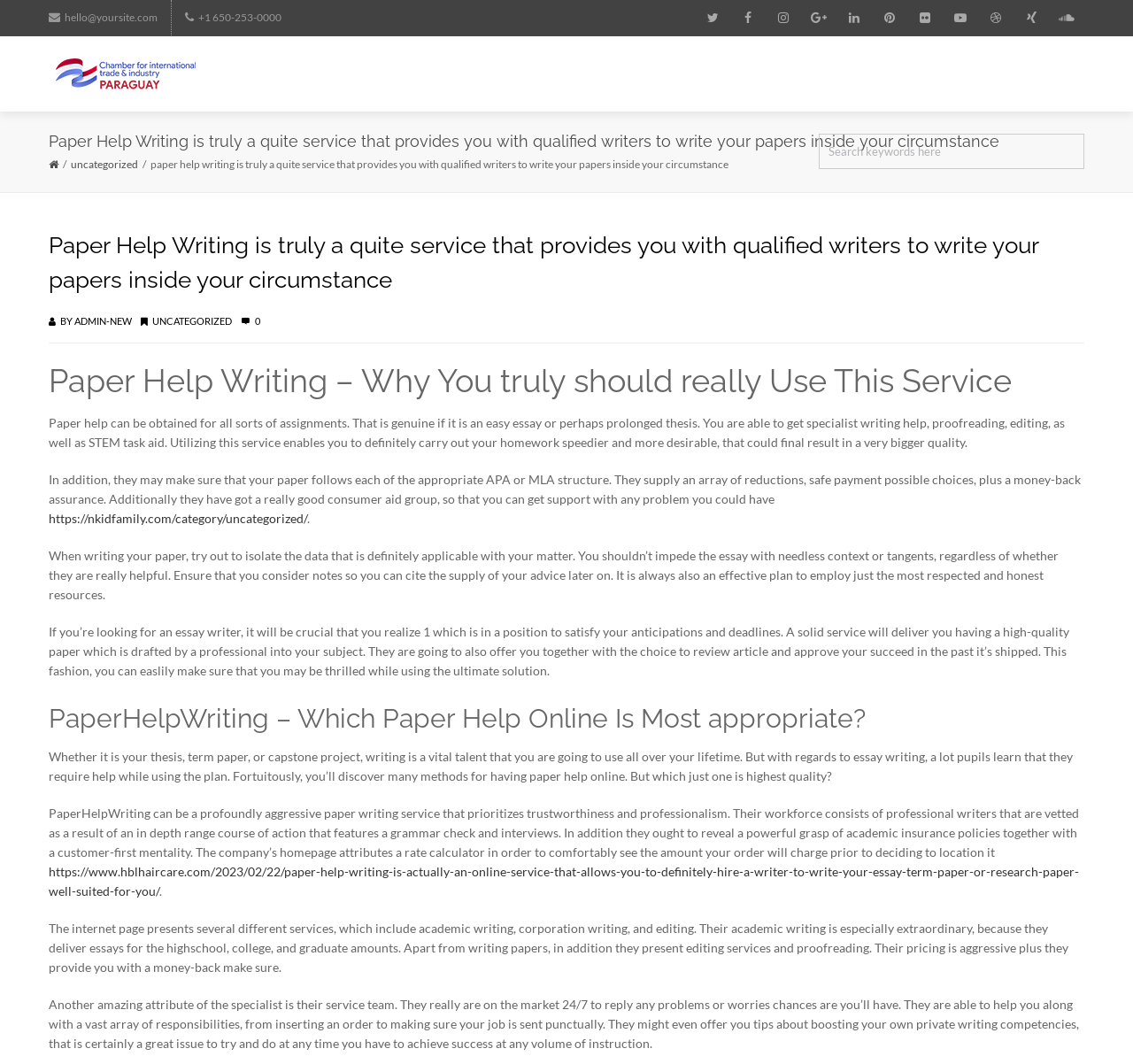Given the description hello@yoursite.com, predict the bounding box coordinates of the UI element. Ensure the coordinates are in the format (top-left x, top-left y, bottom-right x, bottom-right y) and all values are between 0 and 1.

[0.043, 0.01, 0.139, 0.022]